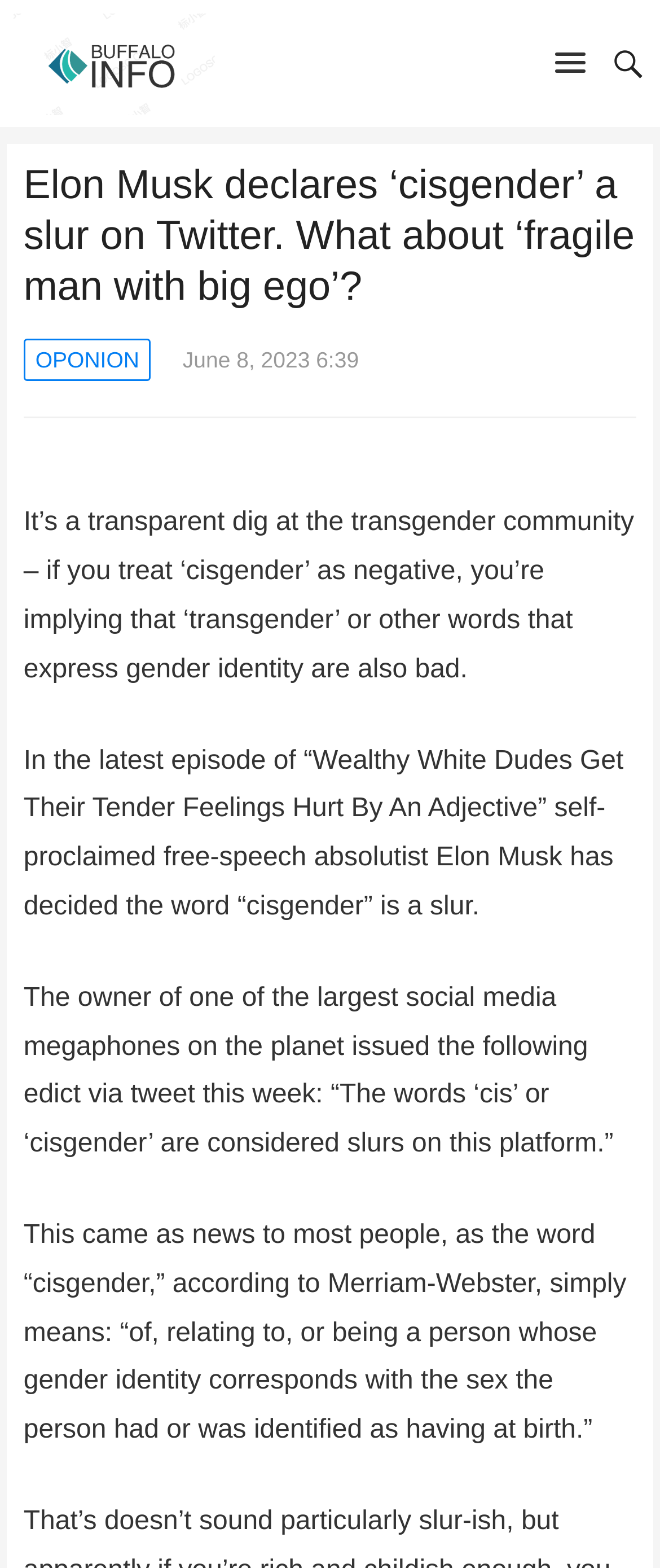Respond to the following query with just one word or a short phrase: 
What platform did Elon Musk use to make the statement?

Twitter